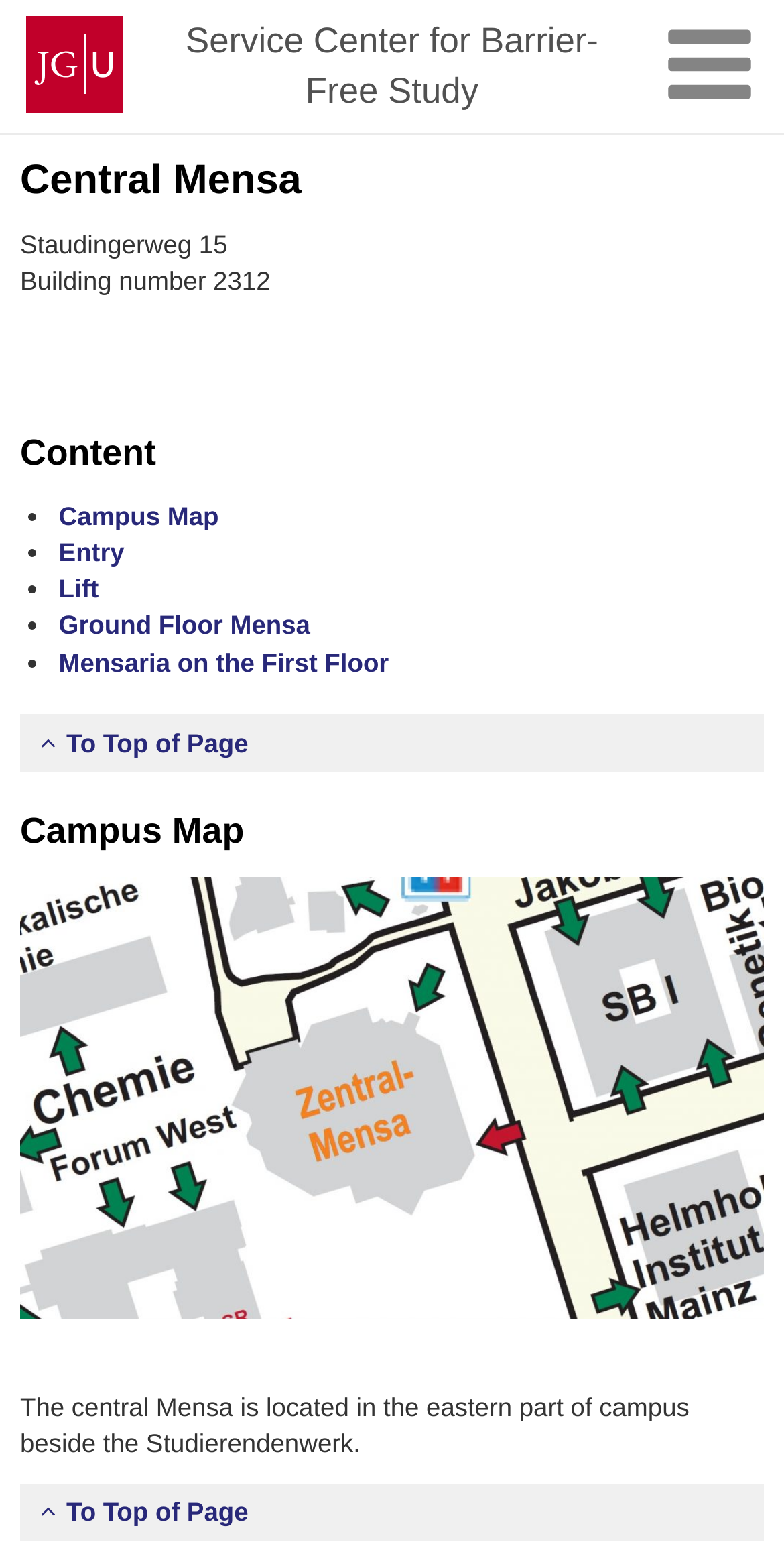What is the purpose of the 'To Top of Page' link?
Give a single word or phrase answer based on the content of the image.

To navigate to the top of the page